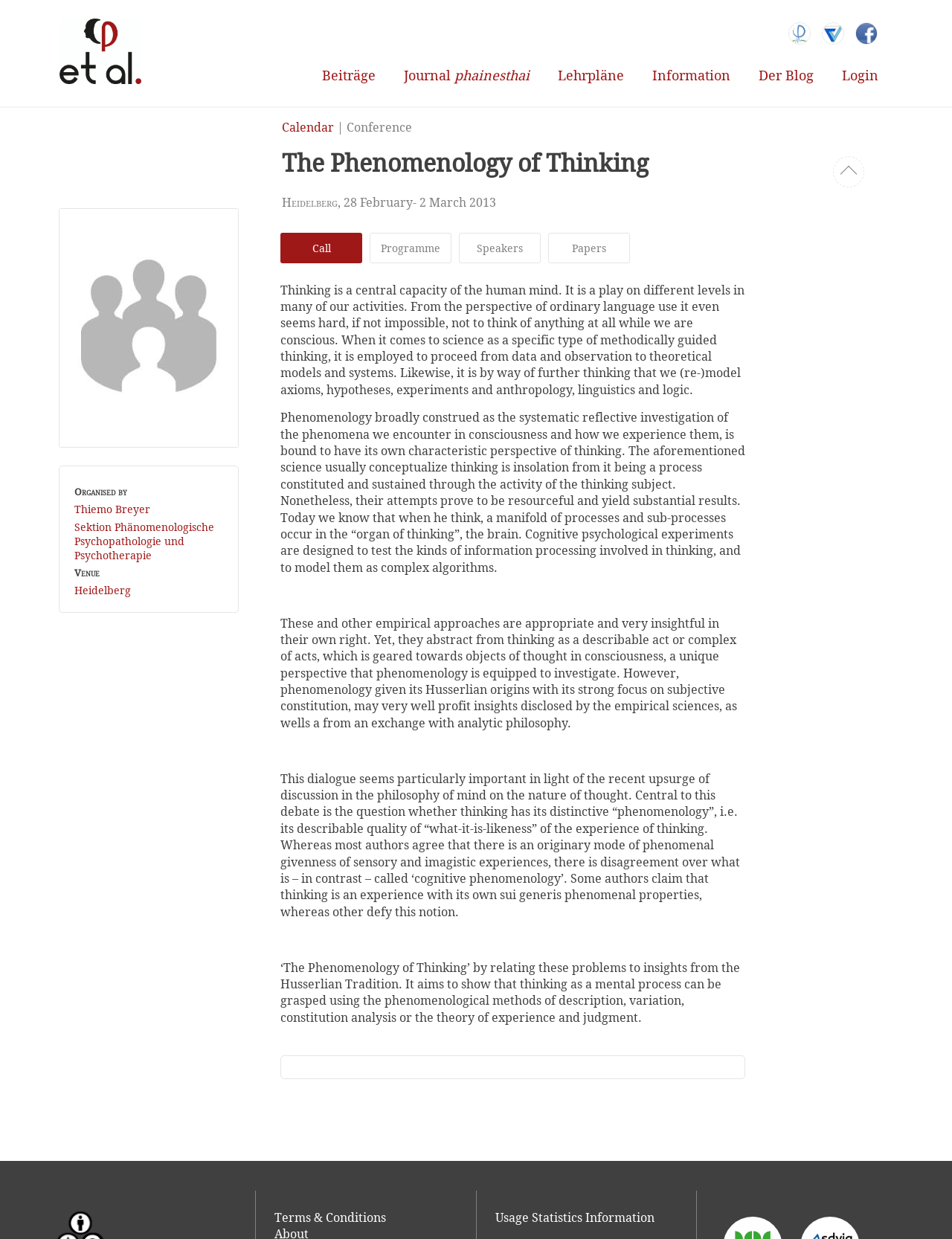Please locate the bounding box coordinates of the element's region that needs to be clicked to follow the instruction: "Check the 'Terms & Conditions'". The bounding box coordinates should be provided as four float numbers between 0 and 1, i.e., [left, top, right, bottom].

[0.288, 0.976, 0.405, 0.992]